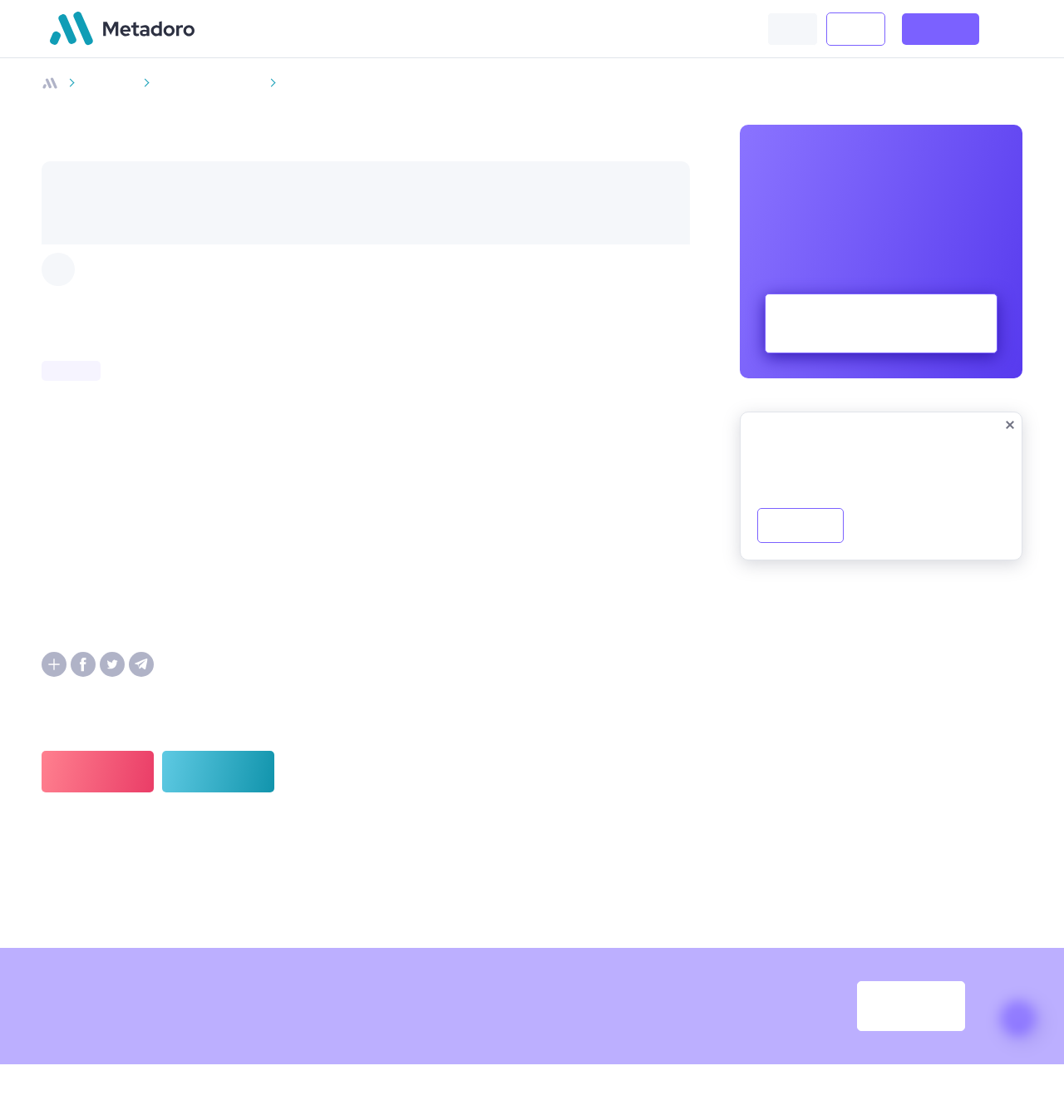How many comments are there on this article?
Analyze the image and provide a thorough answer to the question.

The number of comments on this article is 38, which is indicated by the text '38' on the webpage. This text is likely a comment counter, indicating the number of comments on the article.